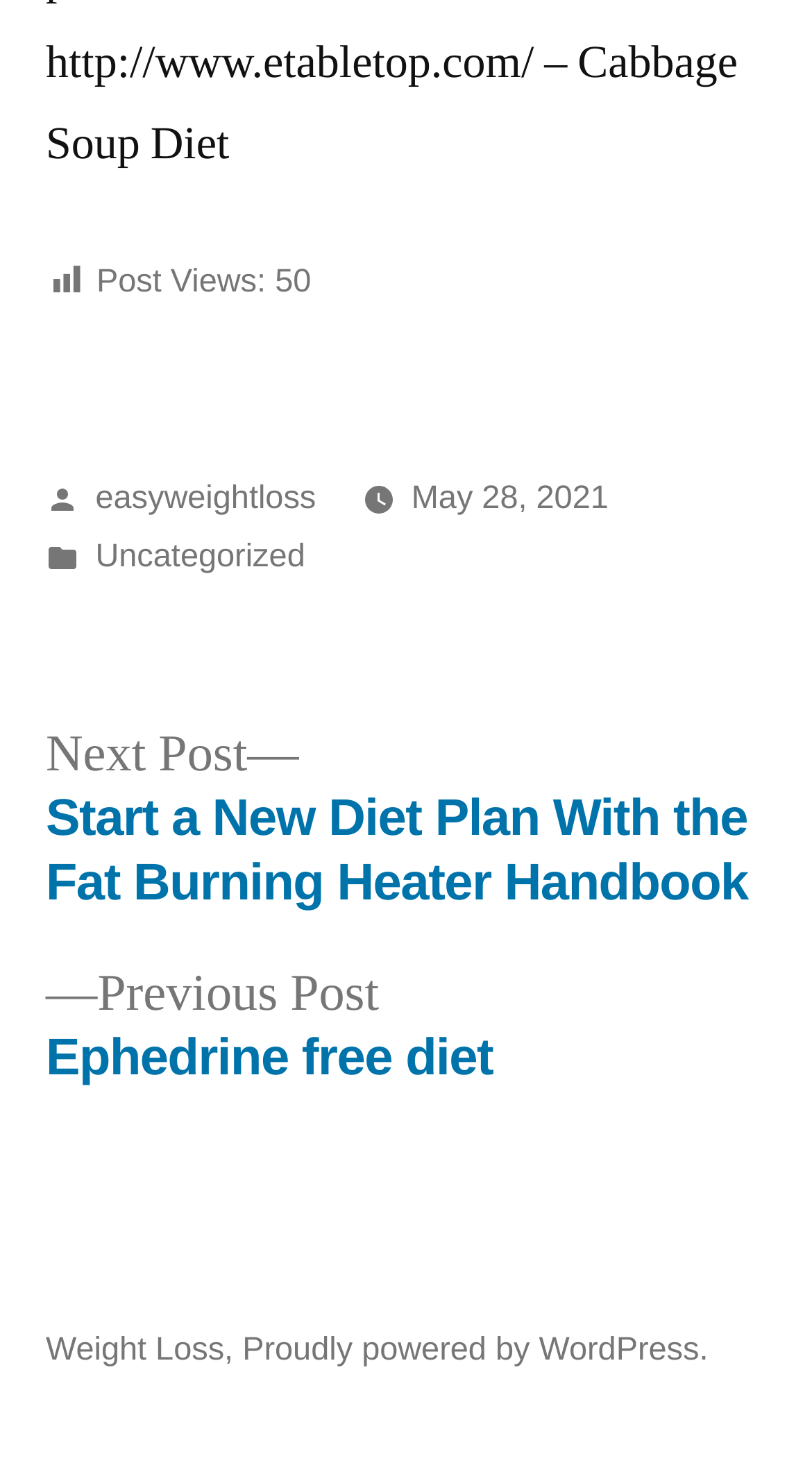Please provide a one-word or short phrase answer to the question:
Who posted the current article?

easyweightloss